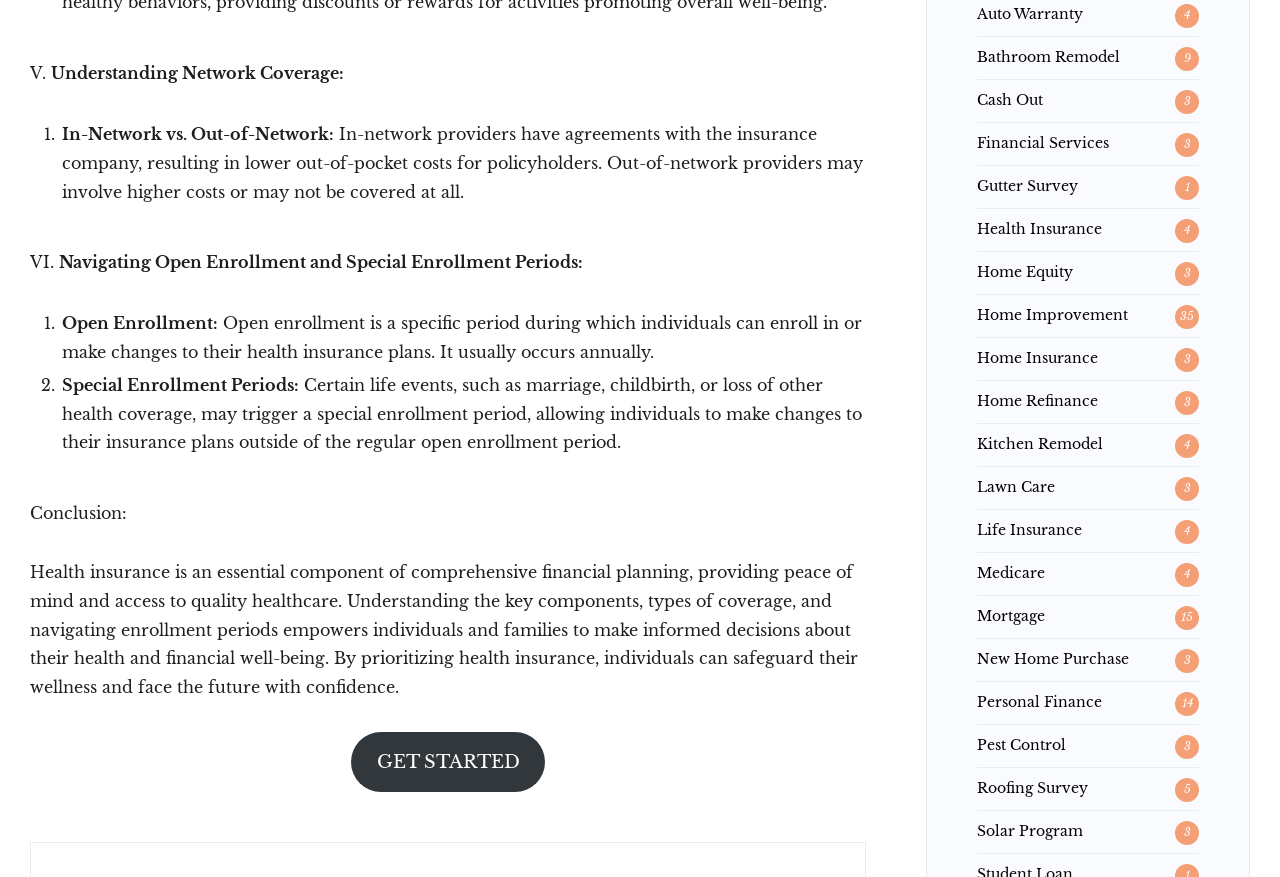Find the bounding box coordinates of the UI element according to this description: "Lawn Care".

[0.763, 0.545, 0.824, 0.566]